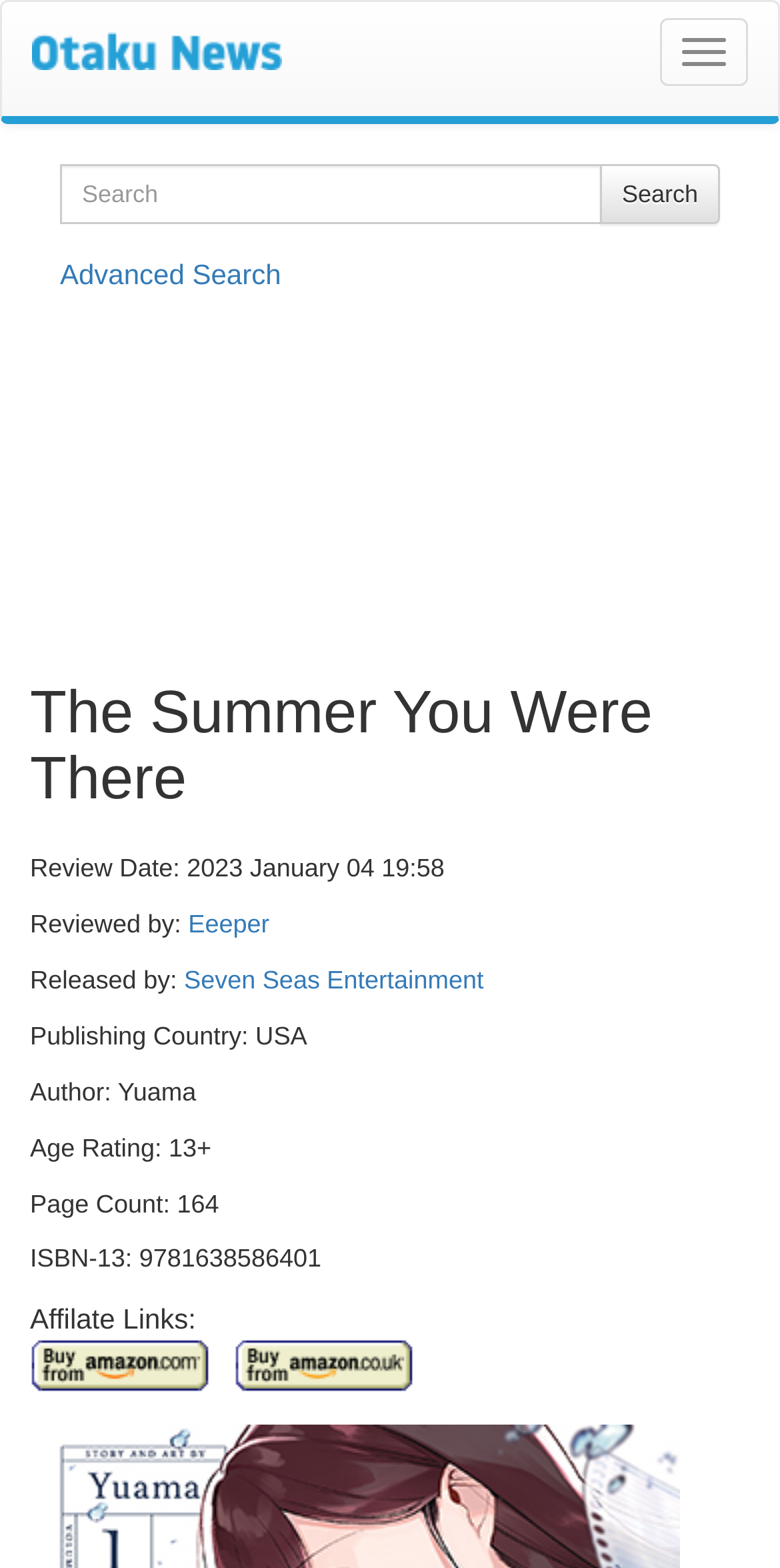Pinpoint the bounding box coordinates of the clickable element to carry out the following instruction: "Click the Otaku News button."

[0.846, 0.011, 0.959, 0.055]